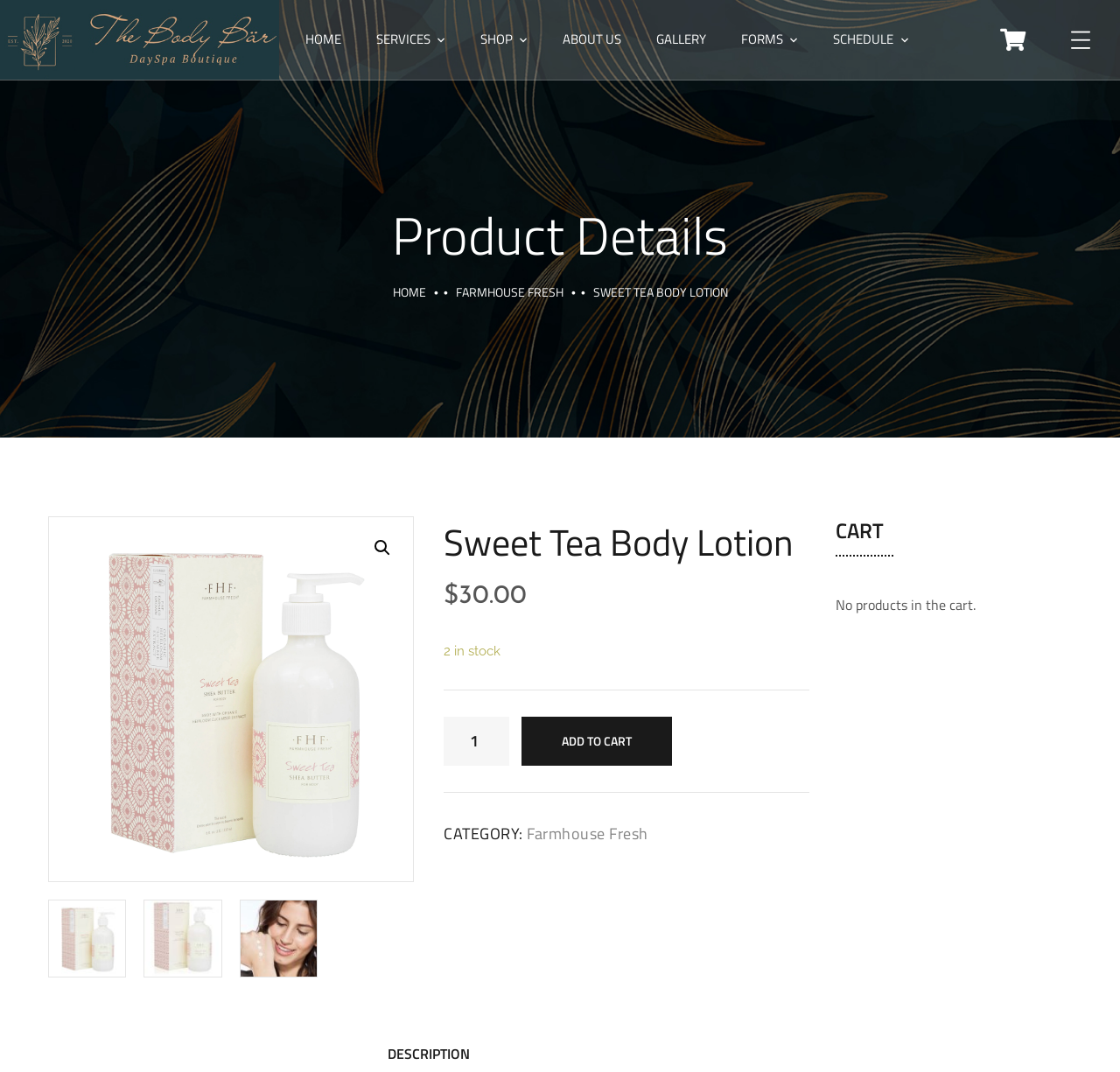Can you determine the main header of this webpage?

Sweet Tea Body Lotion